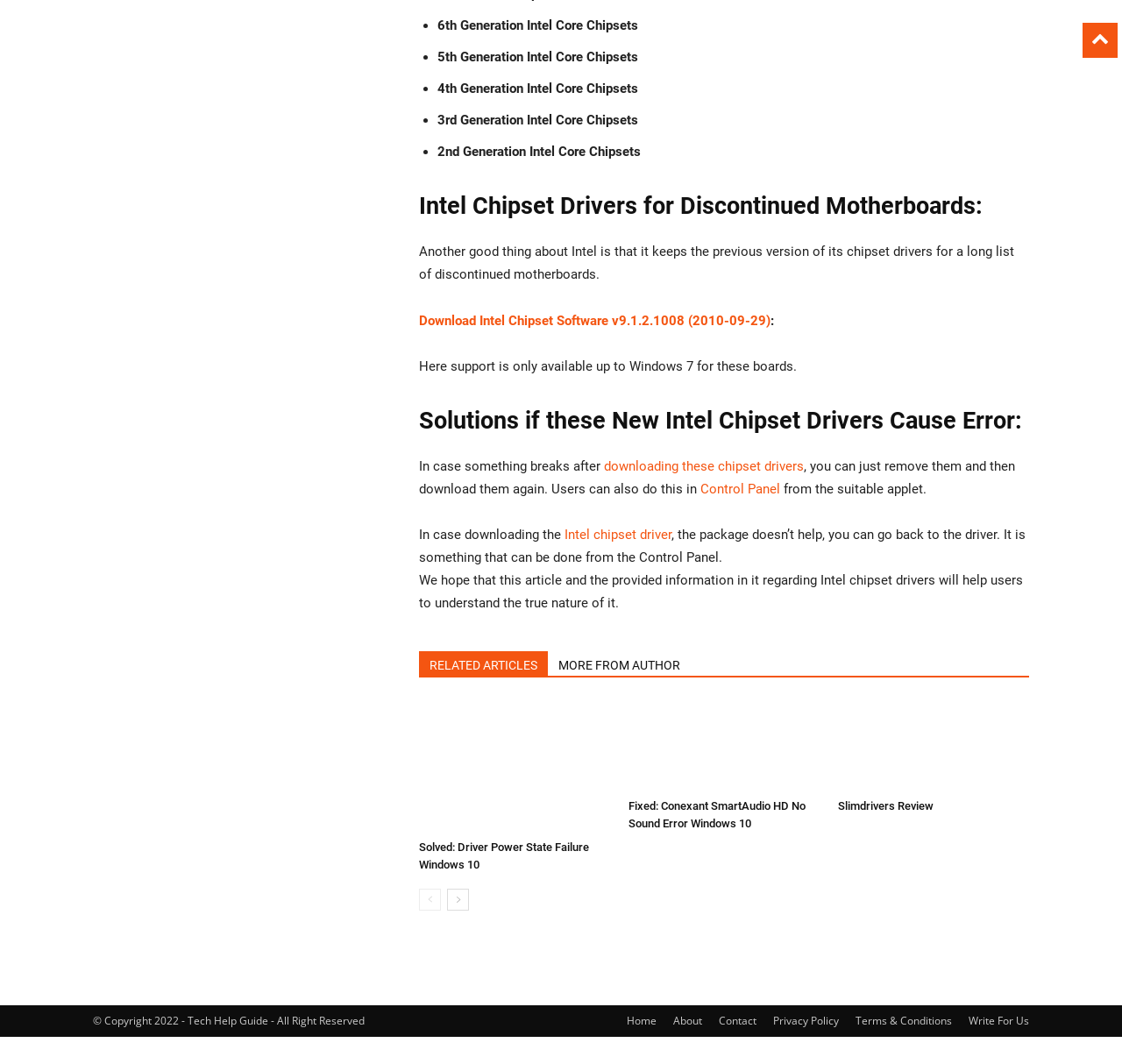Locate the bounding box for the described UI element: "Facebook". Ensure the coordinates are four float numbers between 0 and 1, formatted as [left, top, right, bottom].

None